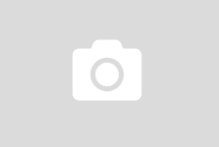What is the purpose of the icon on the website?
Based on the image, provide your answer in one word or phrase.

to attract attention